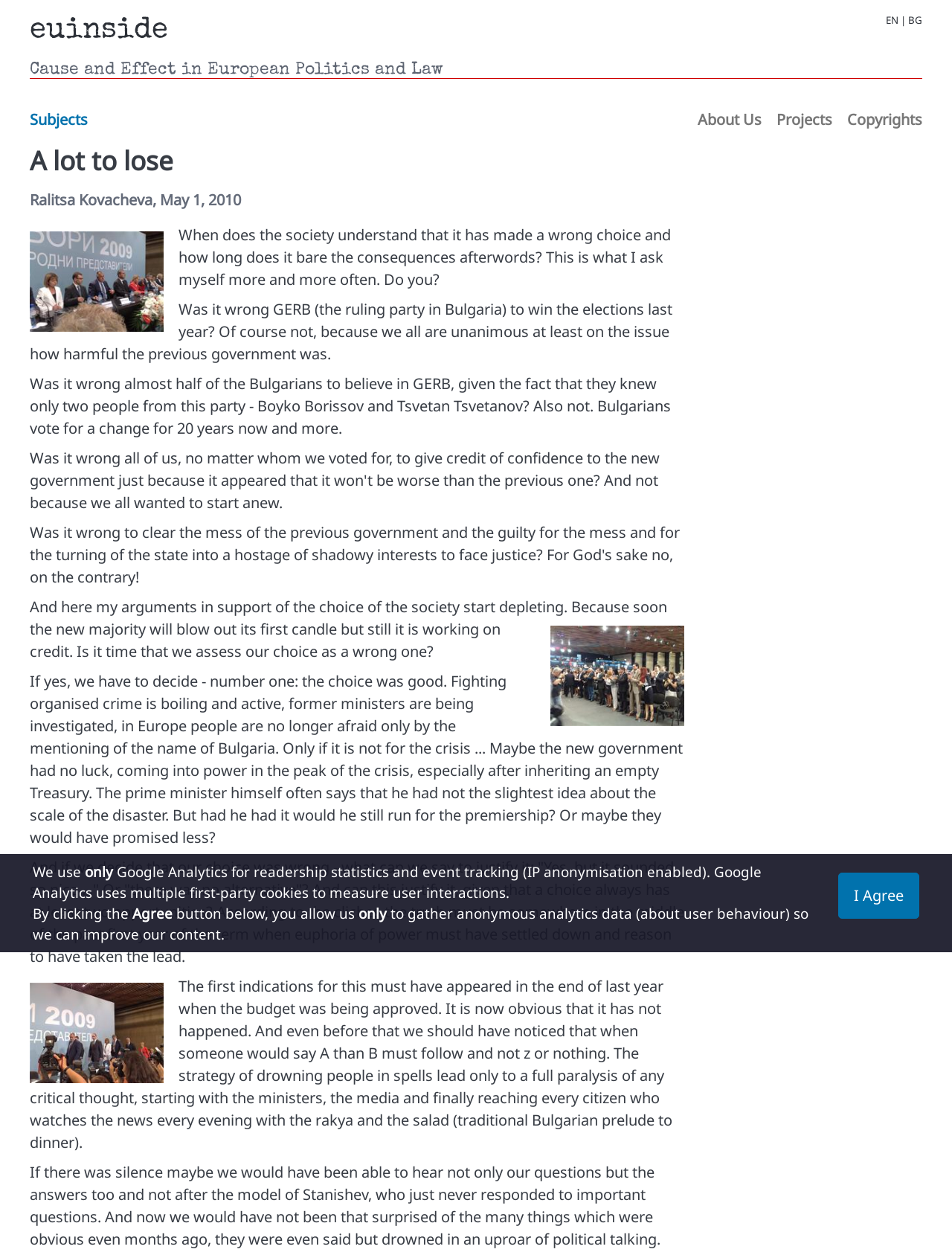Please answer the following query using a single word or phrase: 
What is the condition for using Google Analytics?

IP anonymisation enabled